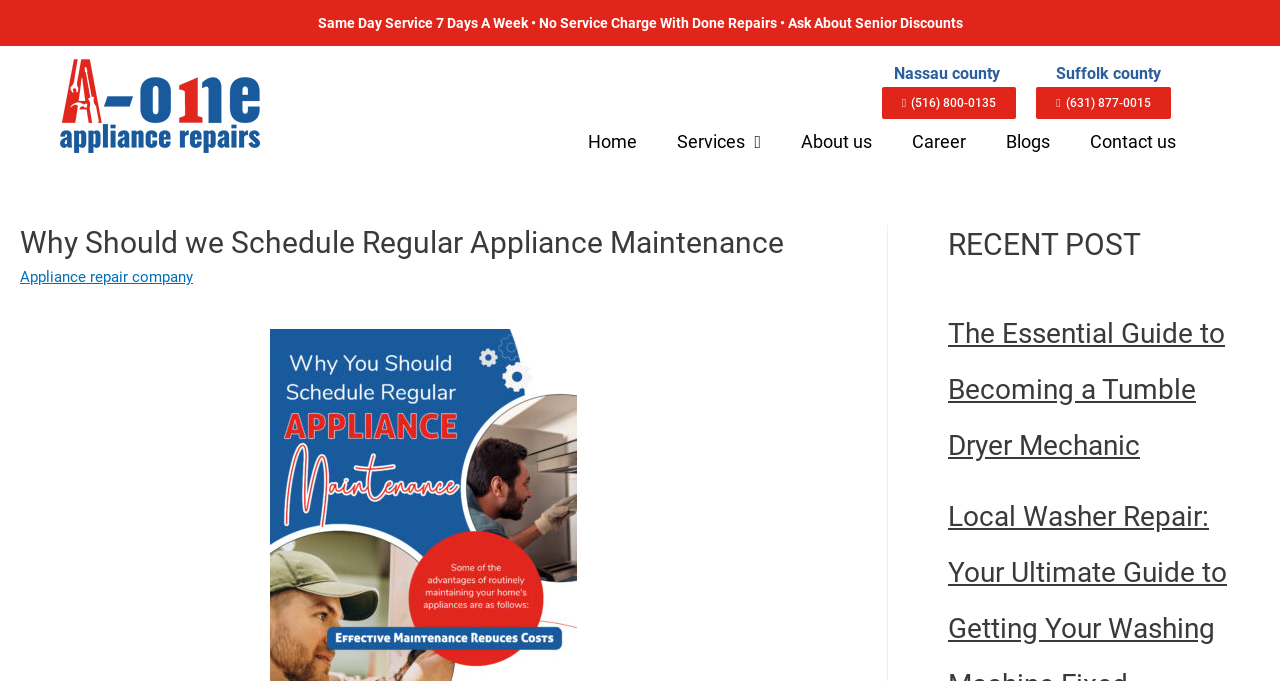Use the information in the screenshot to answer the question comprehensively: What is the last menu item in the navigation bar?

I found the last menu item in the navigation bar by looking at the link elements with the descriptions 'Home', 'Services', 'About us', 'Career', 'Blogs', and 'Contact us', and determining that 'Contact us' is the last one.